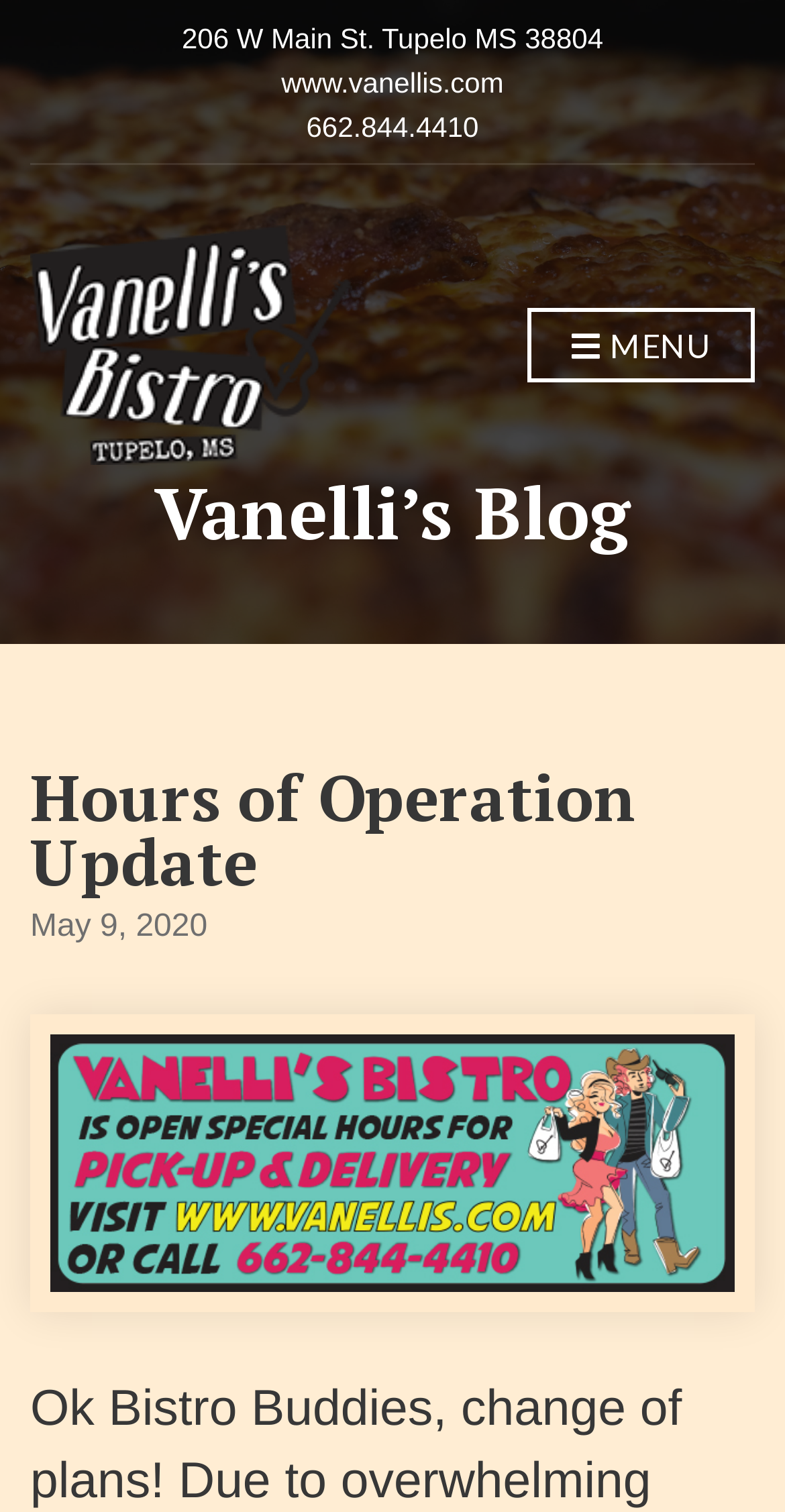Answer the question below in one word or phrase:
What is the purpose of the button at the bottom right?

Unknown